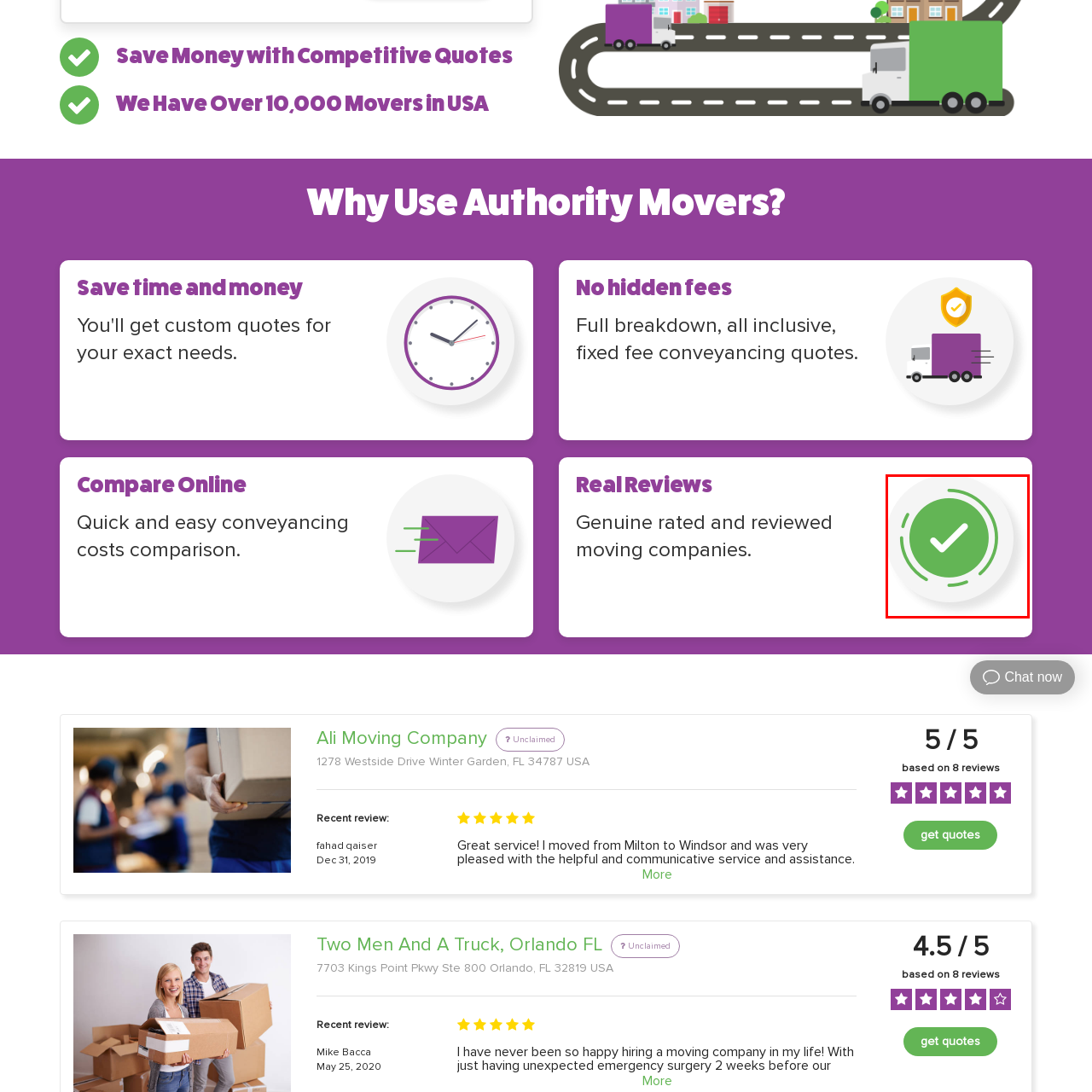Provide a thorough description of the scene captured within the red rectangle.

This image features a graphic design element depicting a green circular icon with a check mark inside it. The icon is framed by a lighter green circle that is slightly larger, and the whole design is enclosed in a soft, rounded white background. This visual symbolizes approval or success, commonly associated with concepts like "approved," "verified," or "completed." It conveys a sense of reassurance and positivity, often used in contexts related to achieving goals, confirming actions, or encouraging users to trust a service, such as in moving or logistics, where reliability is key.